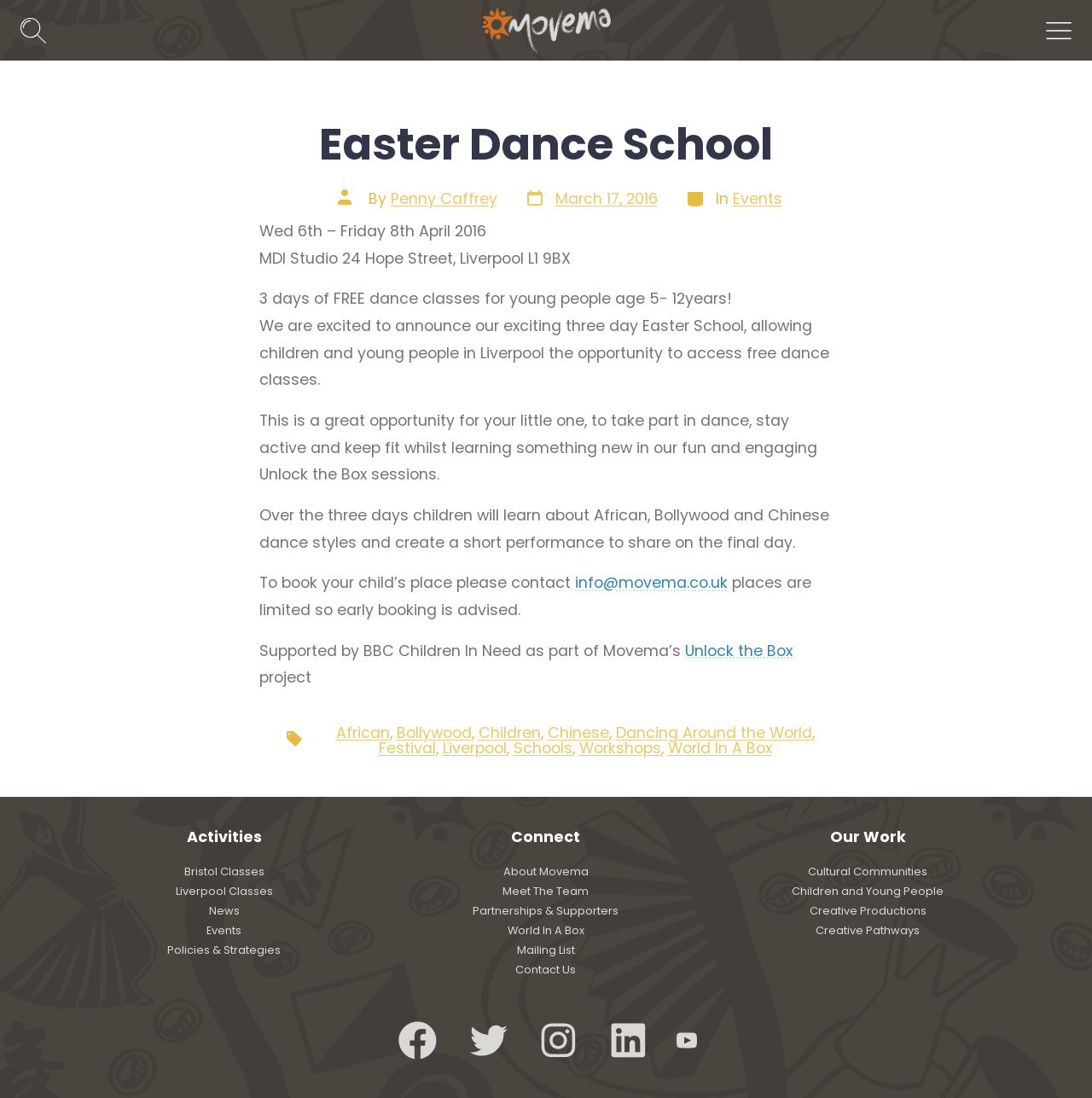Please indicate the bounding box coordinates for the clickable area to complete the following task: "Read more about the Easter Dance School". The coordinates should be specified as four float numbers between 0 and 1, i.e., [left, top, right, bottom].

[0.292, 0.105, 0.708, 0.159]